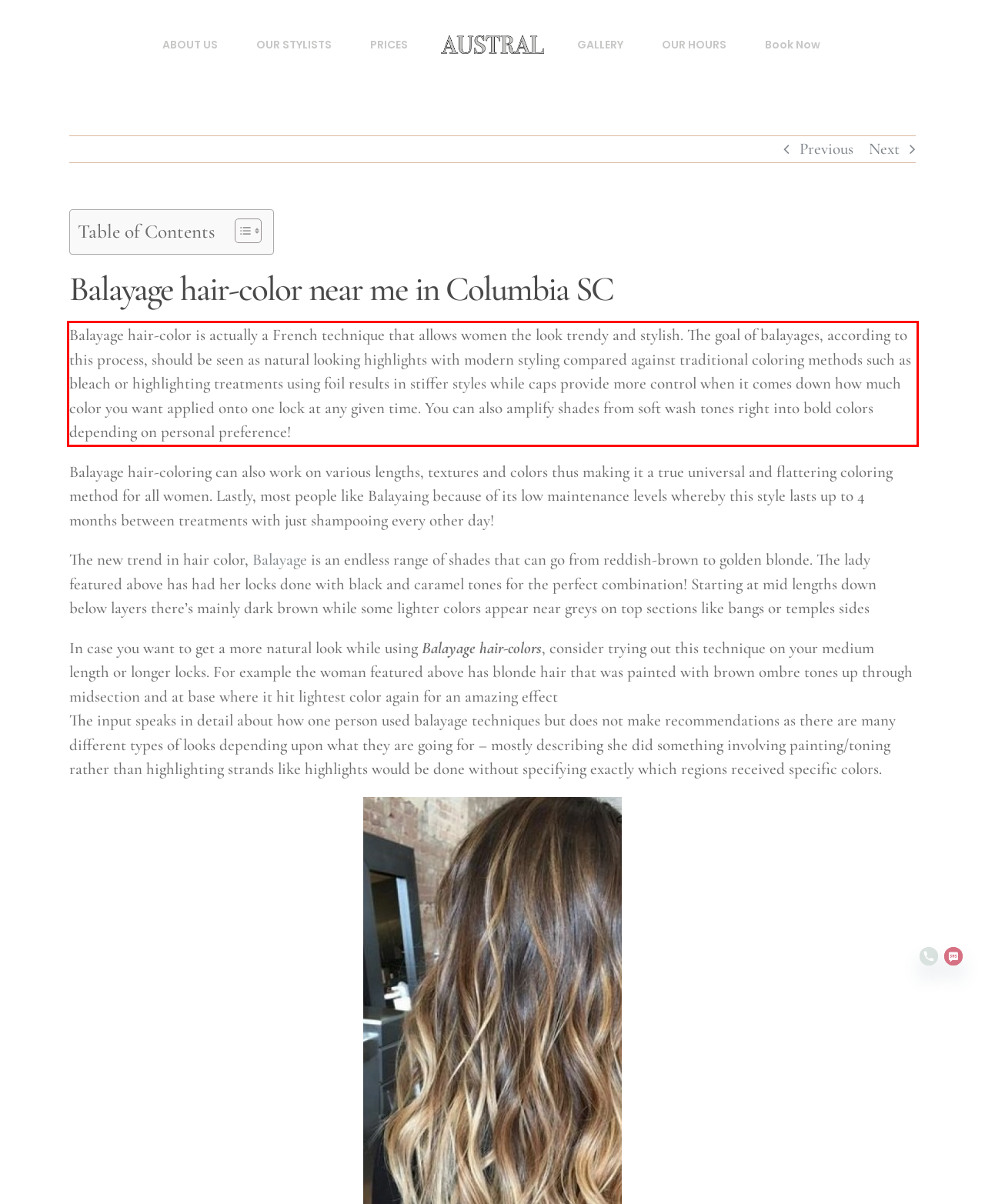You are given a webpage screenshot with a red bounding box around a UI element. Extract and generate the text inside this red bounding box.

Balayage hair-color is actually a French technique that allows women the look trendy and stylish. The goal of balayages, according to this process, should be seen as natural looking highlights with modern styling compared against traditional coloring methods such as bleach or highlighting treatments using foil results in stiffer styles while caps provide more control when it comes down how much color you want applied onto one lock at any given time. You can also amplify shades from soft wash tones right into bold colors depending on personal preference!